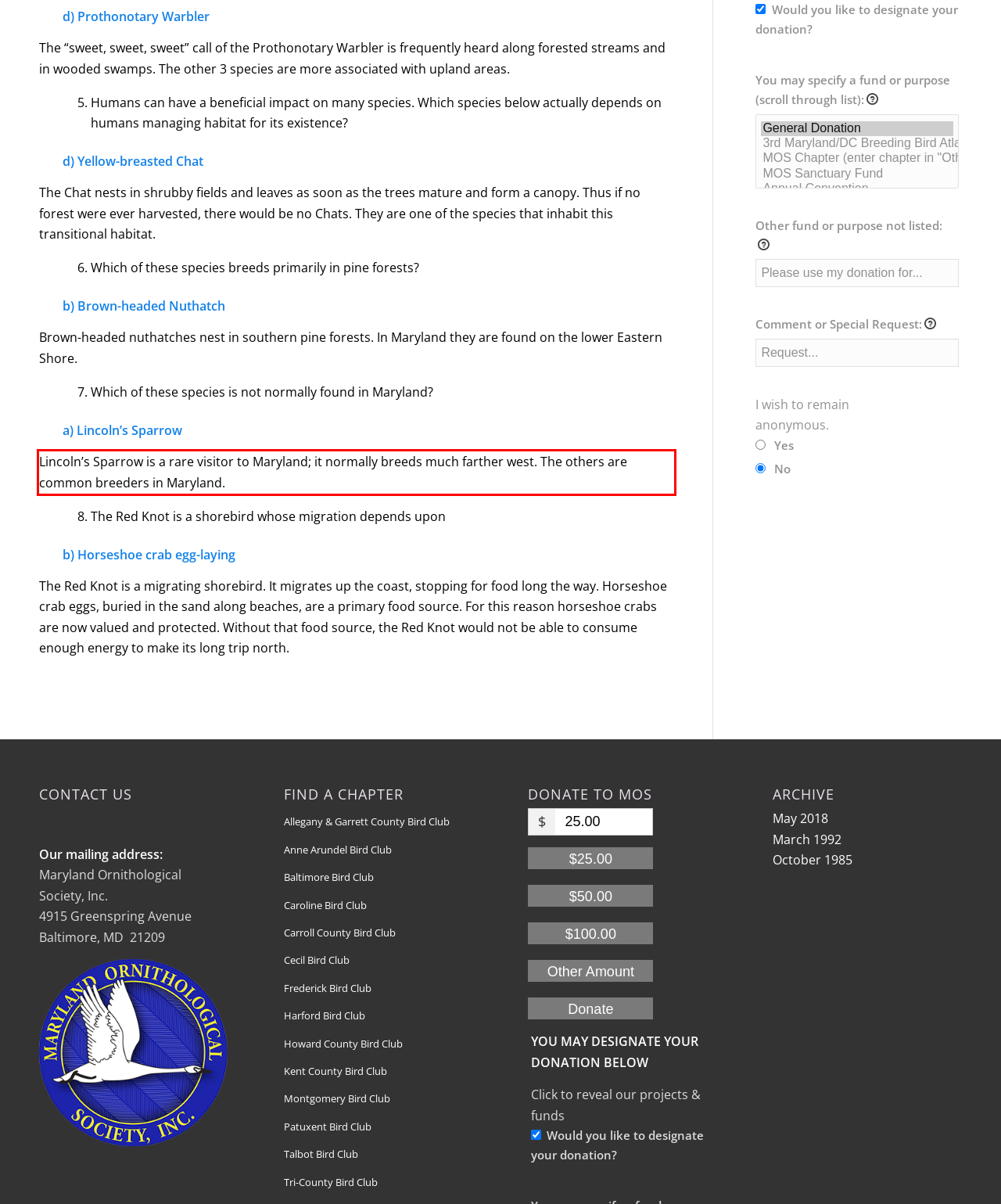Please recognize and transcribe the text located inside the red bounding box in the webpage image.

Lincoln’s Sparrow is a rare visitor to Maryland; it normally breeds much farther west. The others are common breeders in Maryland.